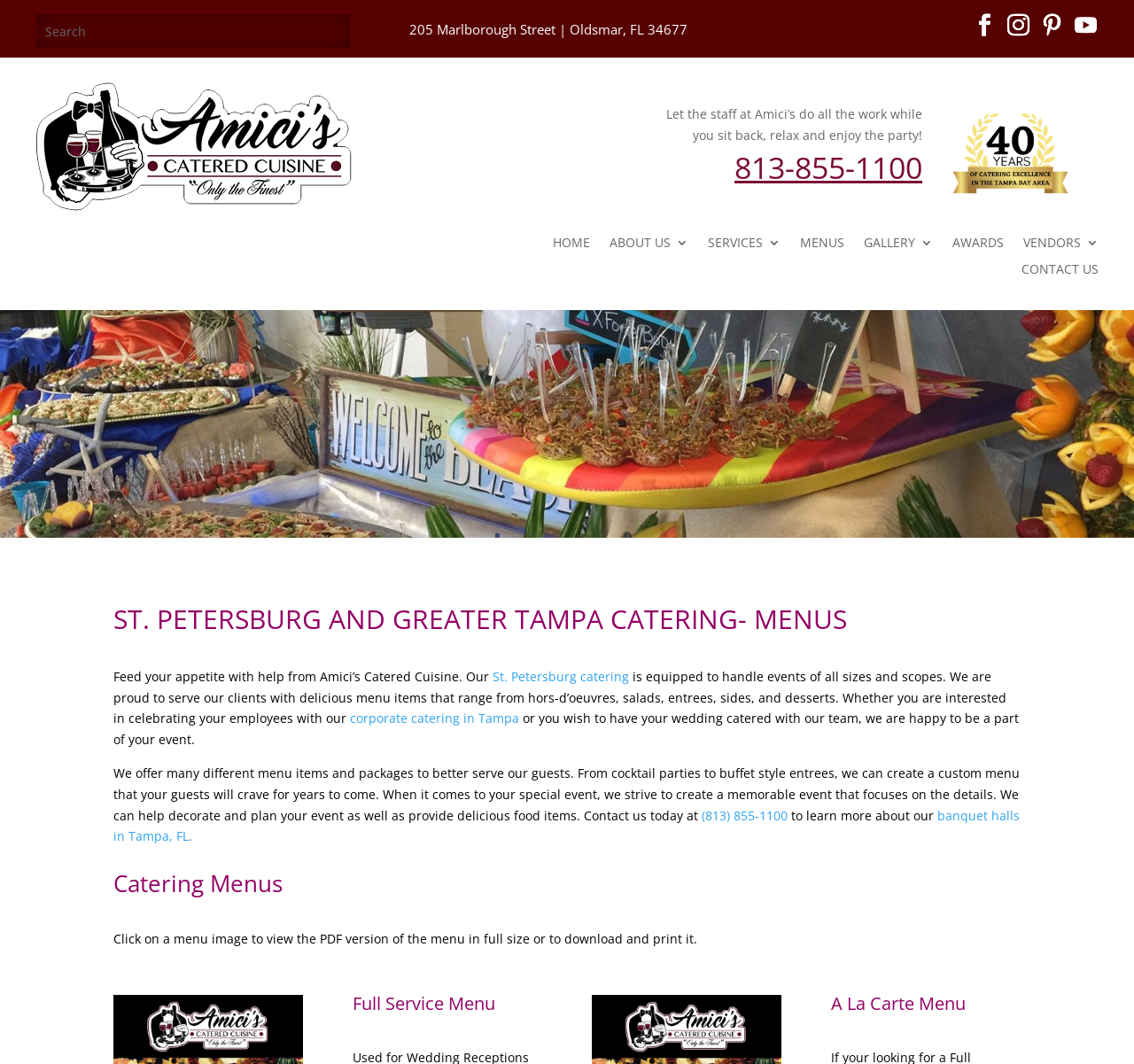How many menu types are there?
Provide an in-depth answer to the question, covering all aspects.

I counted the number of heading elements with the content 'Full Service Menu' and 'A La Carte Menu' which suggest that there are two types of menus.